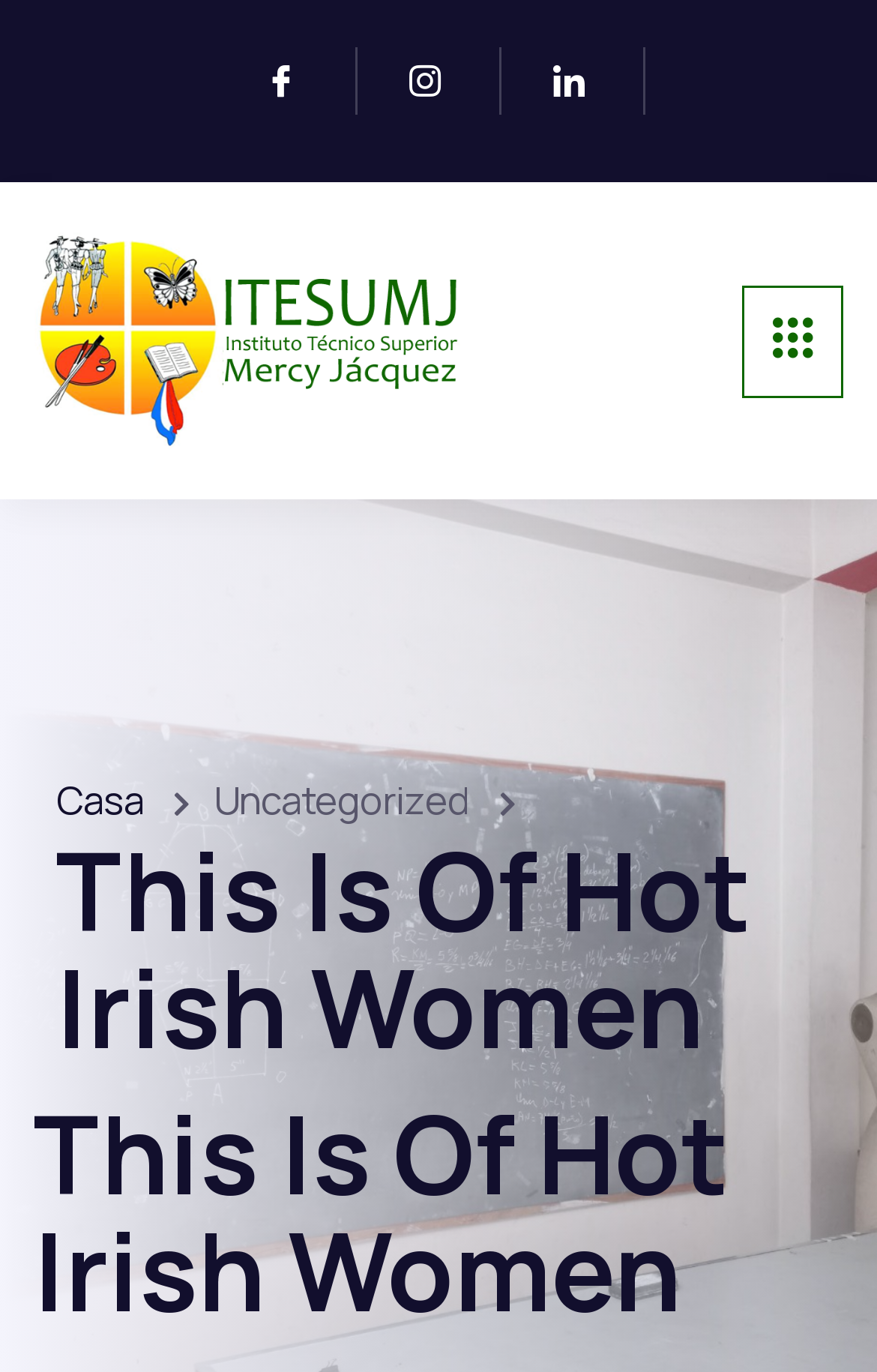Carefully examine the image and provide an in-depth answer to the question: Is there an image on the page?

I found an image element with a bounding box coordinate, which suggests it is a visible image on the page.